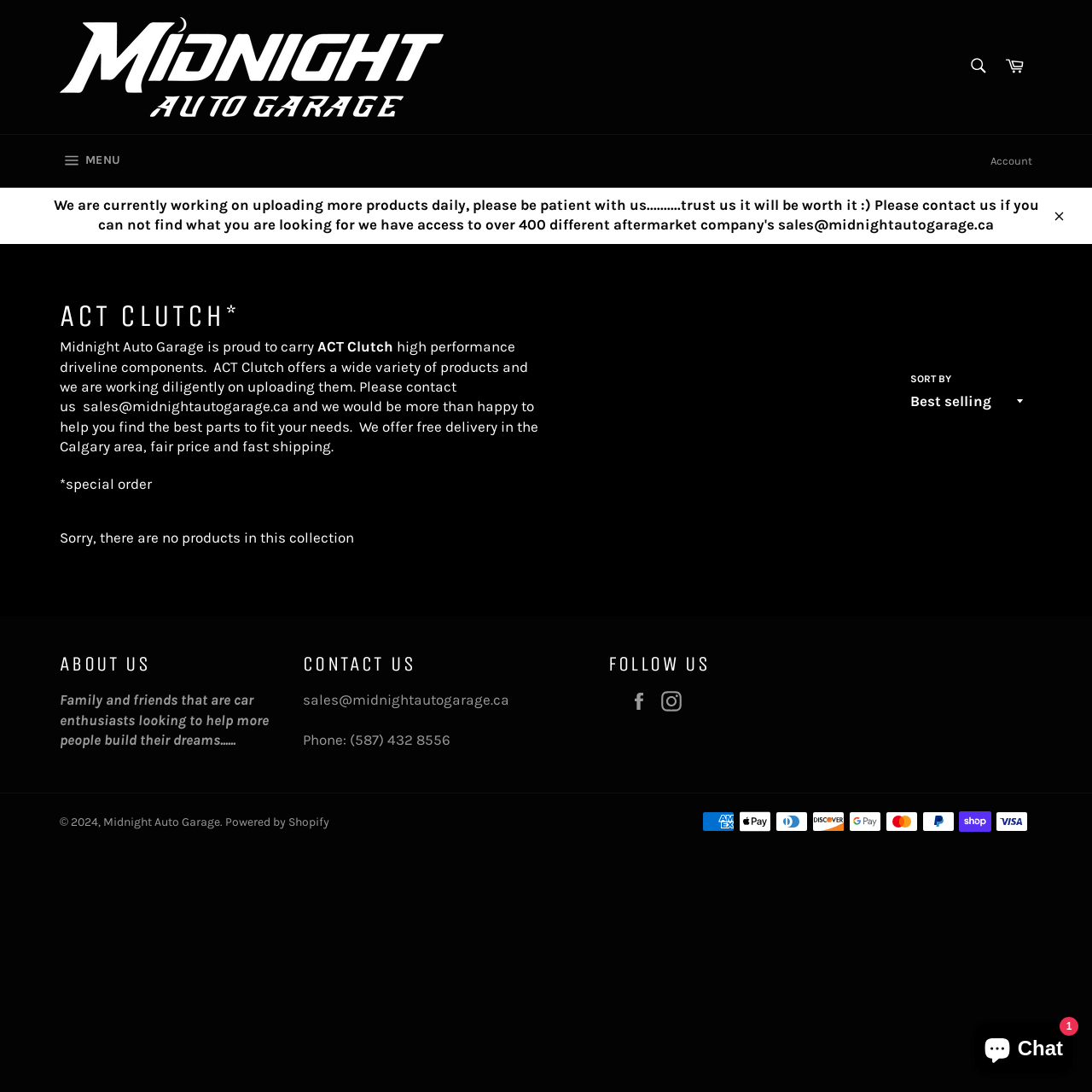Locate the bounding box coordinates of the area where you should click to accomplish the instruction: "Sort products by".

[0.828, 0.353, 0.945, 0.382]